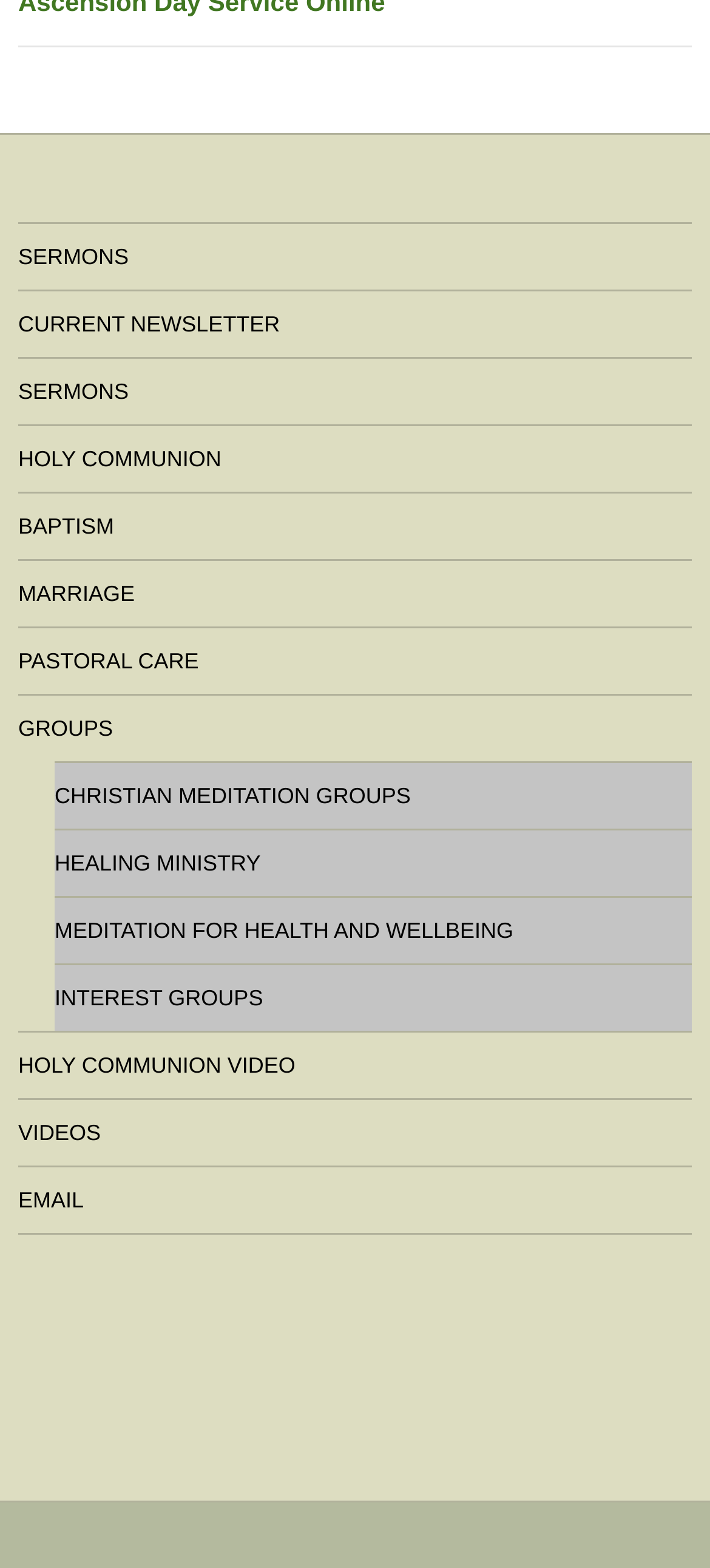Find the bounding box coordinates for the element described here: "Christian Meditation Groups".

[0.077, 0.487, 0.974, 0.529]